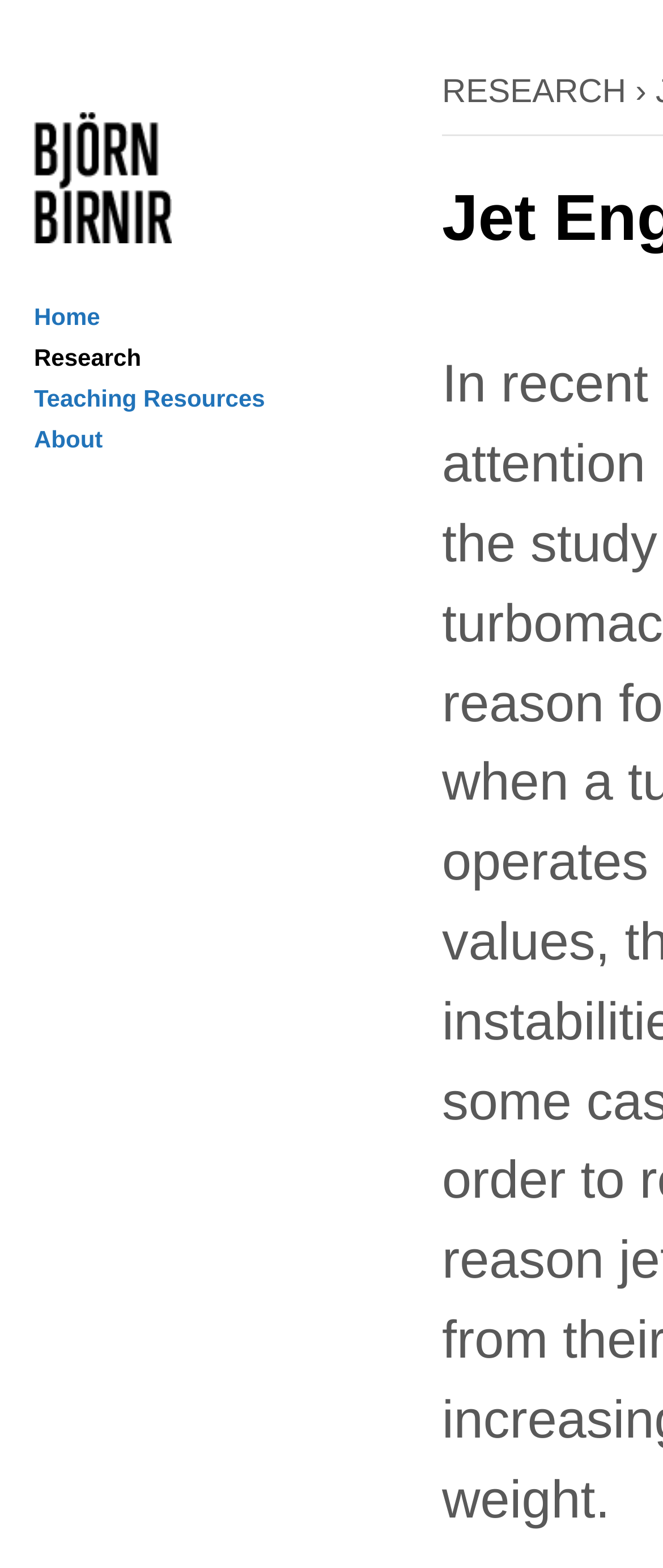Give a short answer using one word or phrase for the question:
What is the first link on the top navigation bar?

RESEARCH